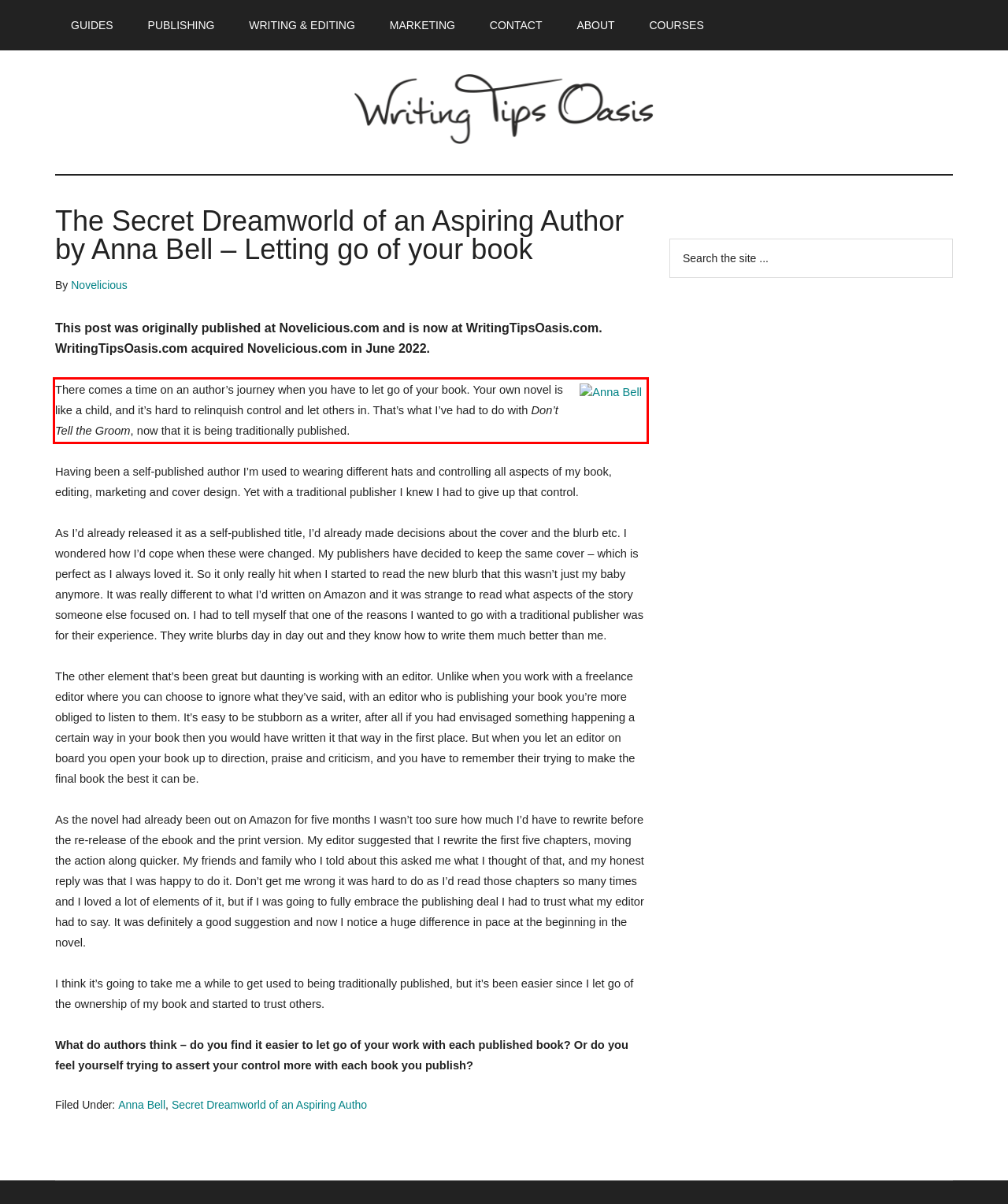You are provided with a webpage screenshot that includes a red rectangle bounding box. Extract the text content from within the bounding box using OCR.

There comes a time on an author’s journey when you have to let go of your book. Your own novel is like a child, and it’s hard to relinquish control and let others in. That’s what I’ve had to do with Don’t Tell the Groom, now that it is being traditionally published.